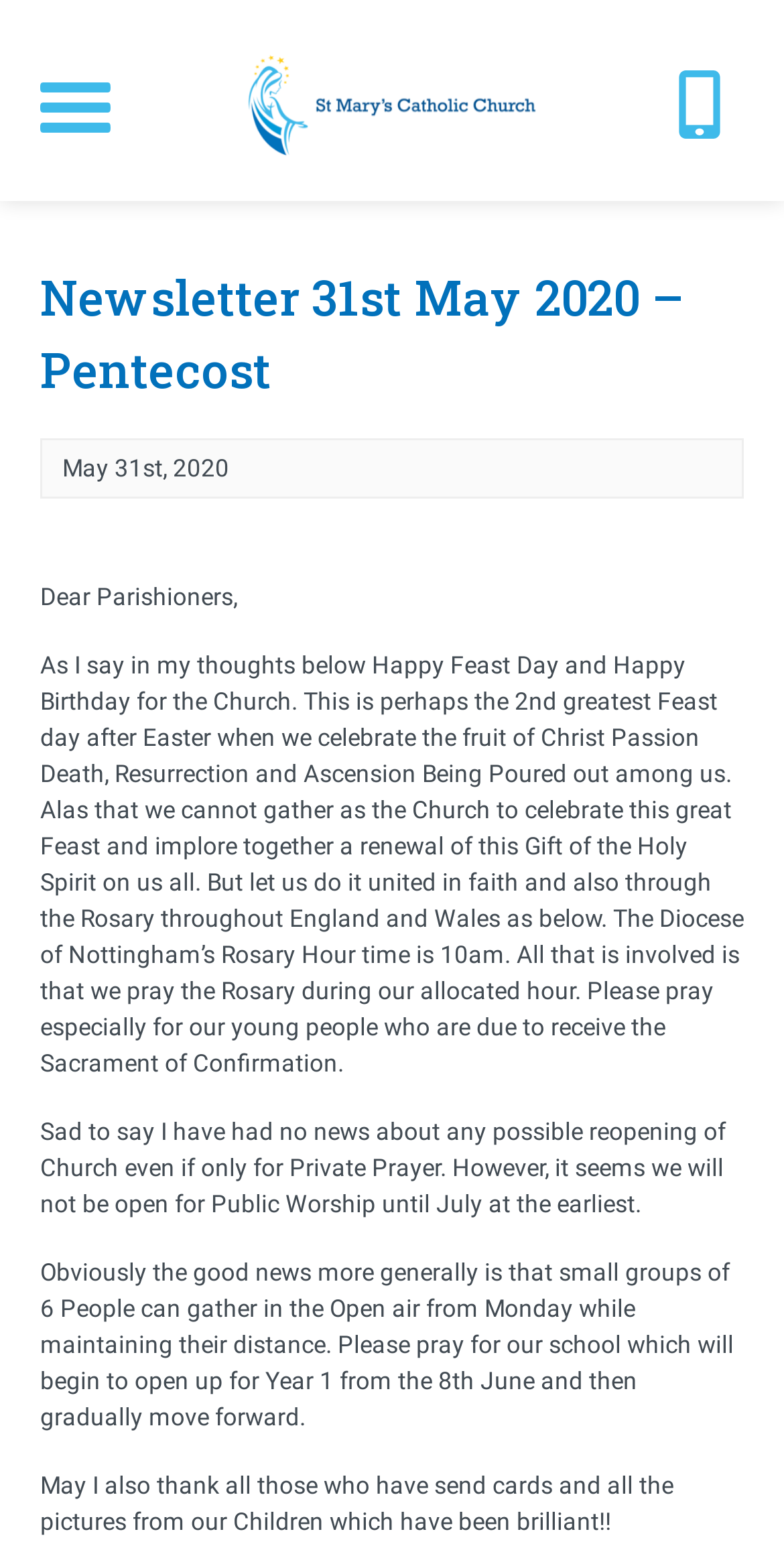Respond with a single word or phrase:
What is the earliest expected date for Public Worship to resume?

July